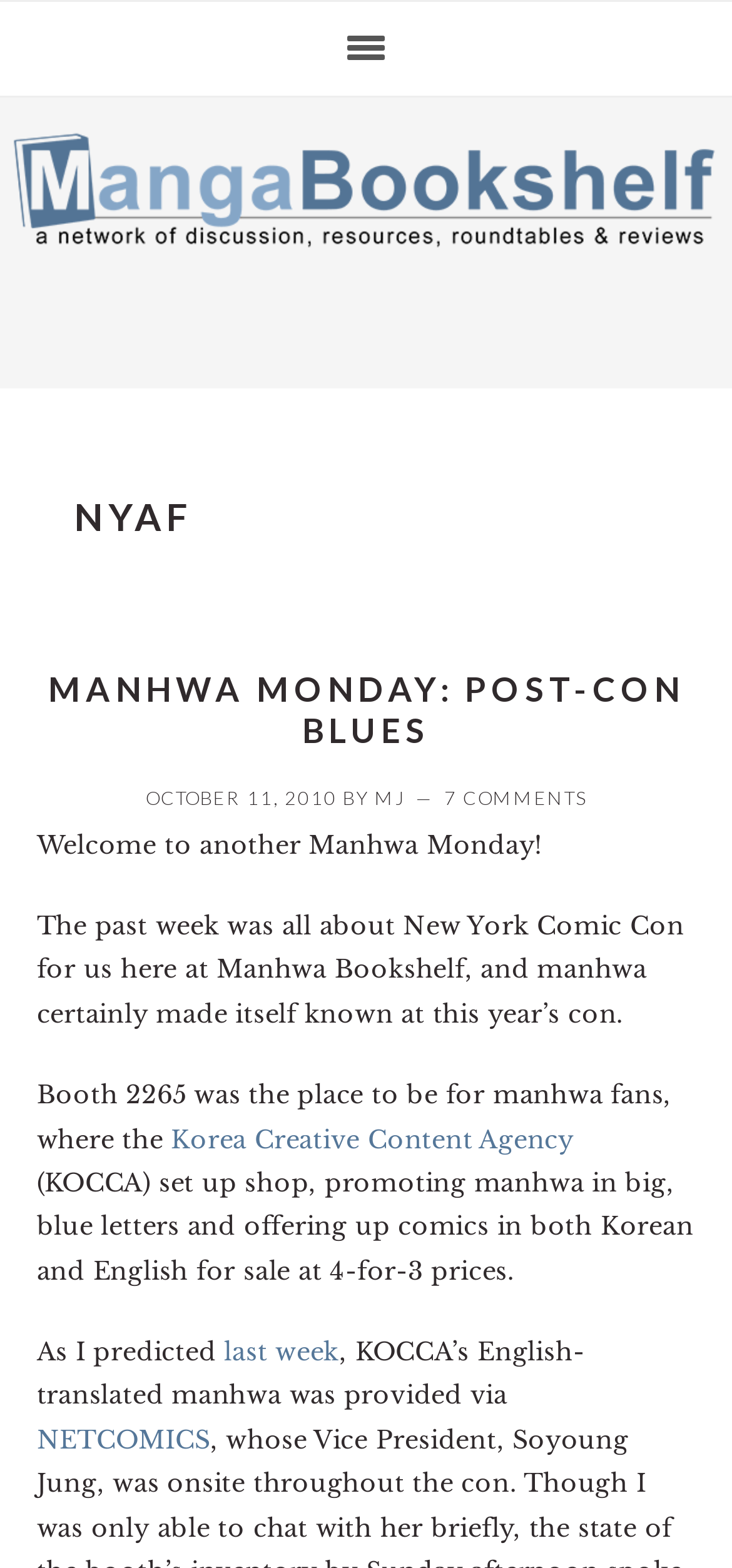Reply to the question with a single word or phrase:
What is the date of the first article?

OCTOBER 11, 2010